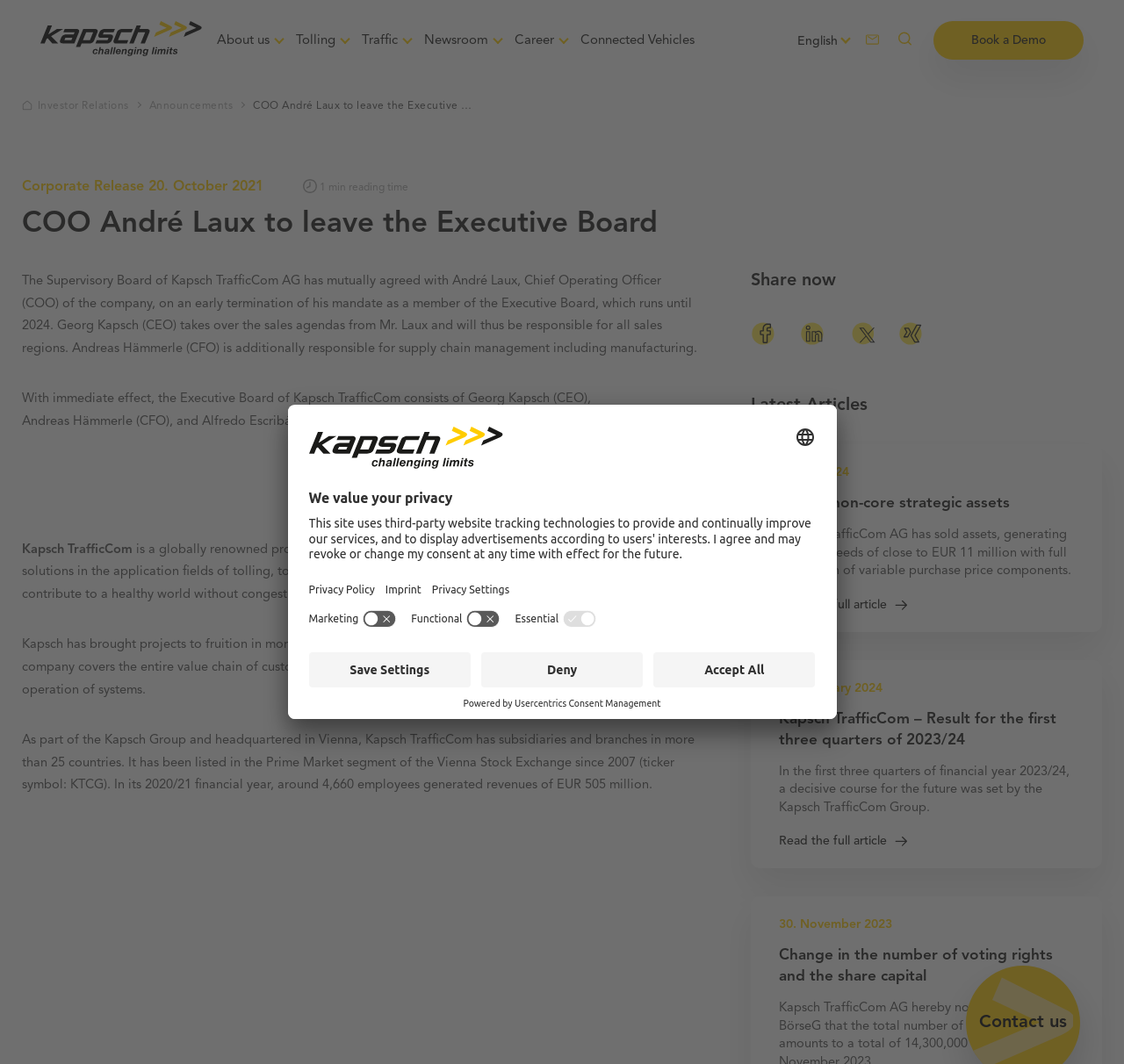Locate the bounding box coordinates of the clickable region necessary to complete the following instruction: "Switch to English language". Provide the coordinates in the format of four float numbers between 0 and 1, i.e., [left, top, right, bottom].

[0.489, 0.01, 0.684, 0.047]